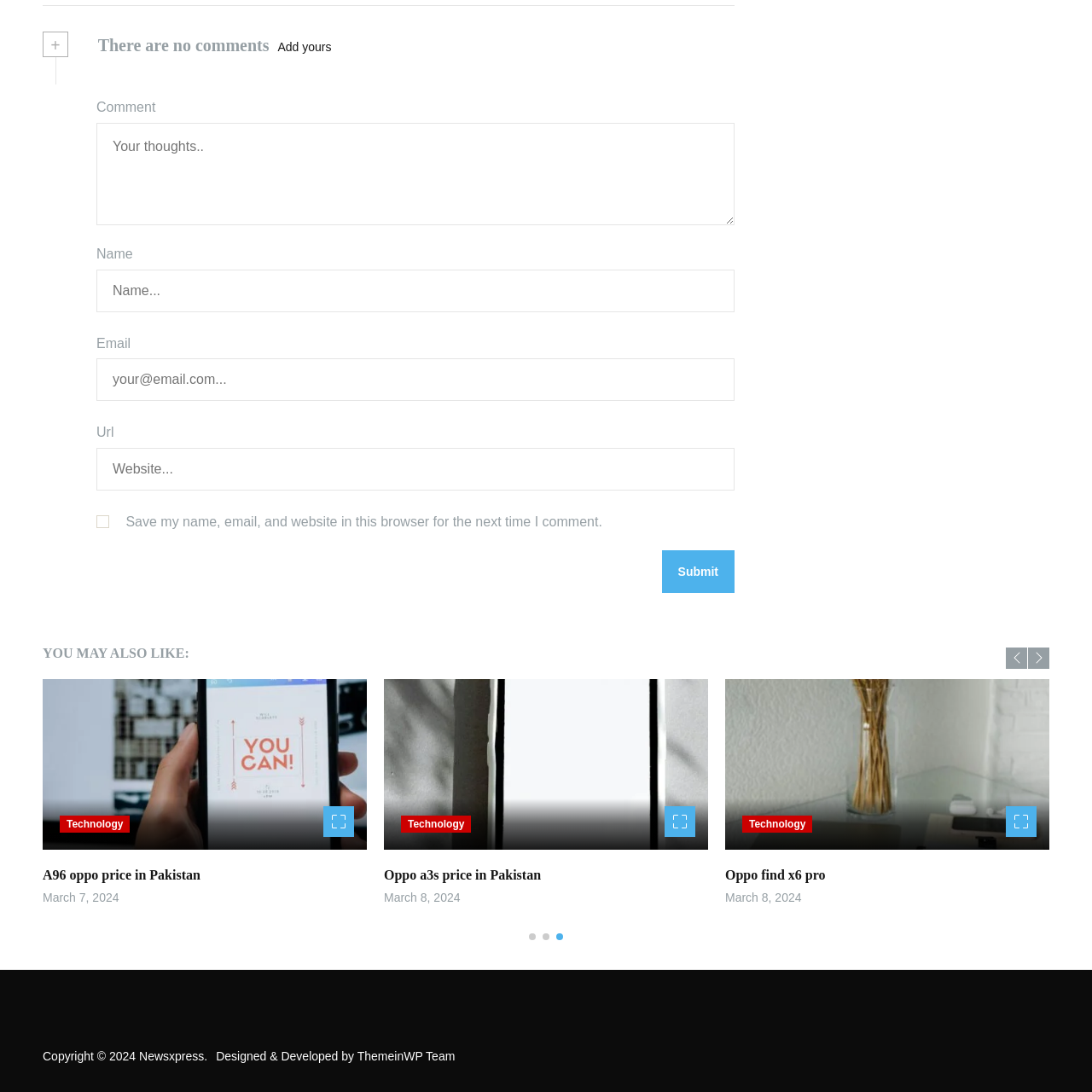Offer a detailed explanation of the elements found within the defined red outline.

The image showcases a sleek smartphone model, identified as the "Oppo Find X6 Pro." The device is positioned prominently, highlighting its innovative design features that include a modern aesthetic and advanced technology. The image likely aims to attract potential buyers by showcasing the smartphone's appeal, alongside information about its price and specifications, as indicated by the nearby links on the webpage. This approach is typical in technology reviews and promotions, where visual representation plays a crucial role in engaging the audience and providing a glimpse of the product's premium feel and functionality.